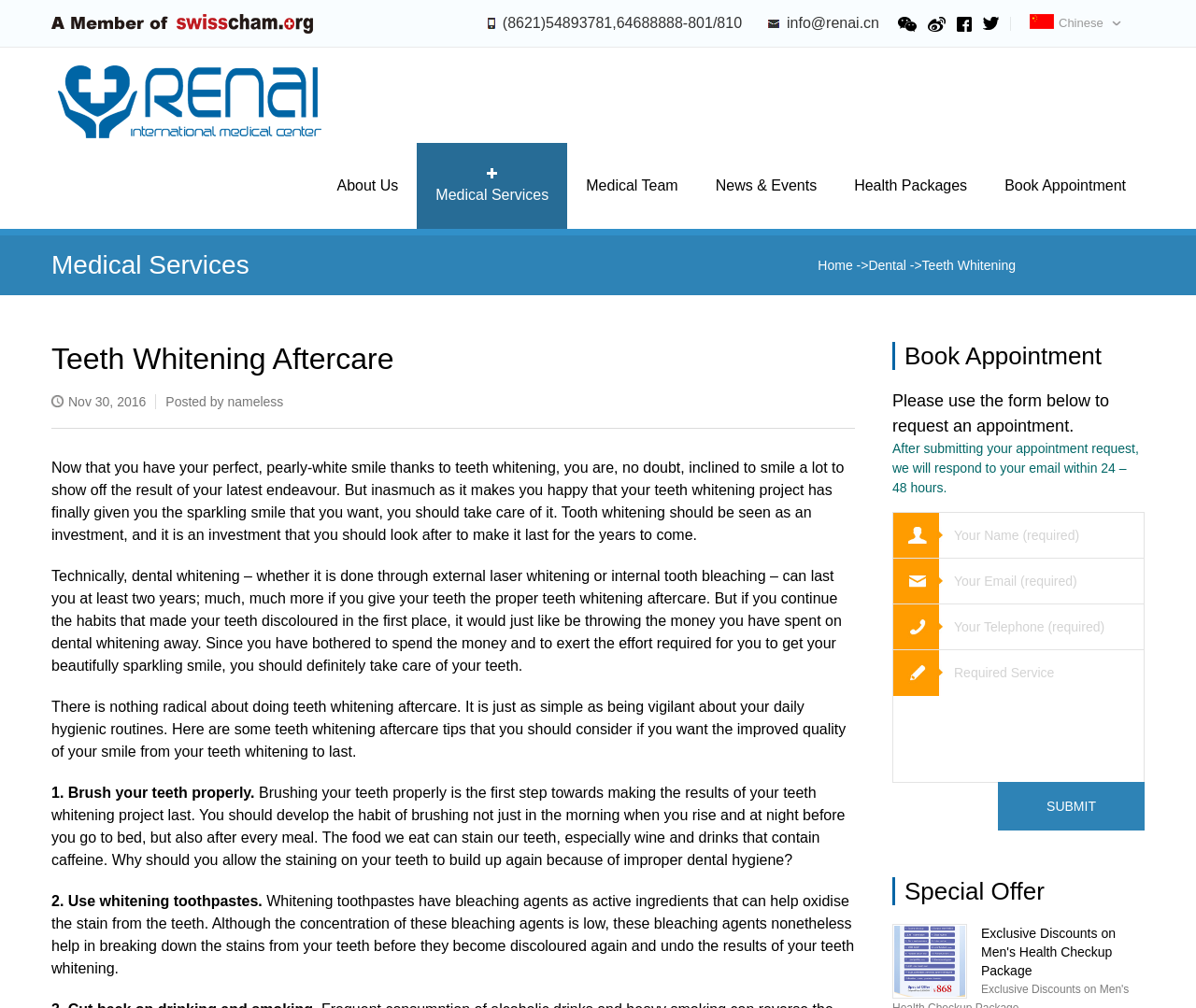What is the purpose of the form below?
Answer with a single word or phrase by referring to the visual content.

To request an appointment